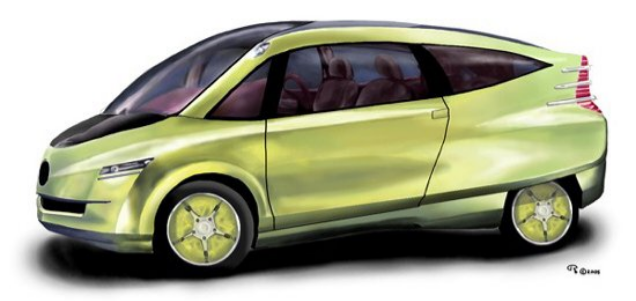What is the purpose of the hexagonal skin structure in the boxfish?
Give a thorough and detailed response to the question.

According to the caption, the hexagonal skin structure of the boxfish is known for its strength and lightweight properties, which significantly inform the vehicle's design to enhance both rigidity and reduce overall weight.